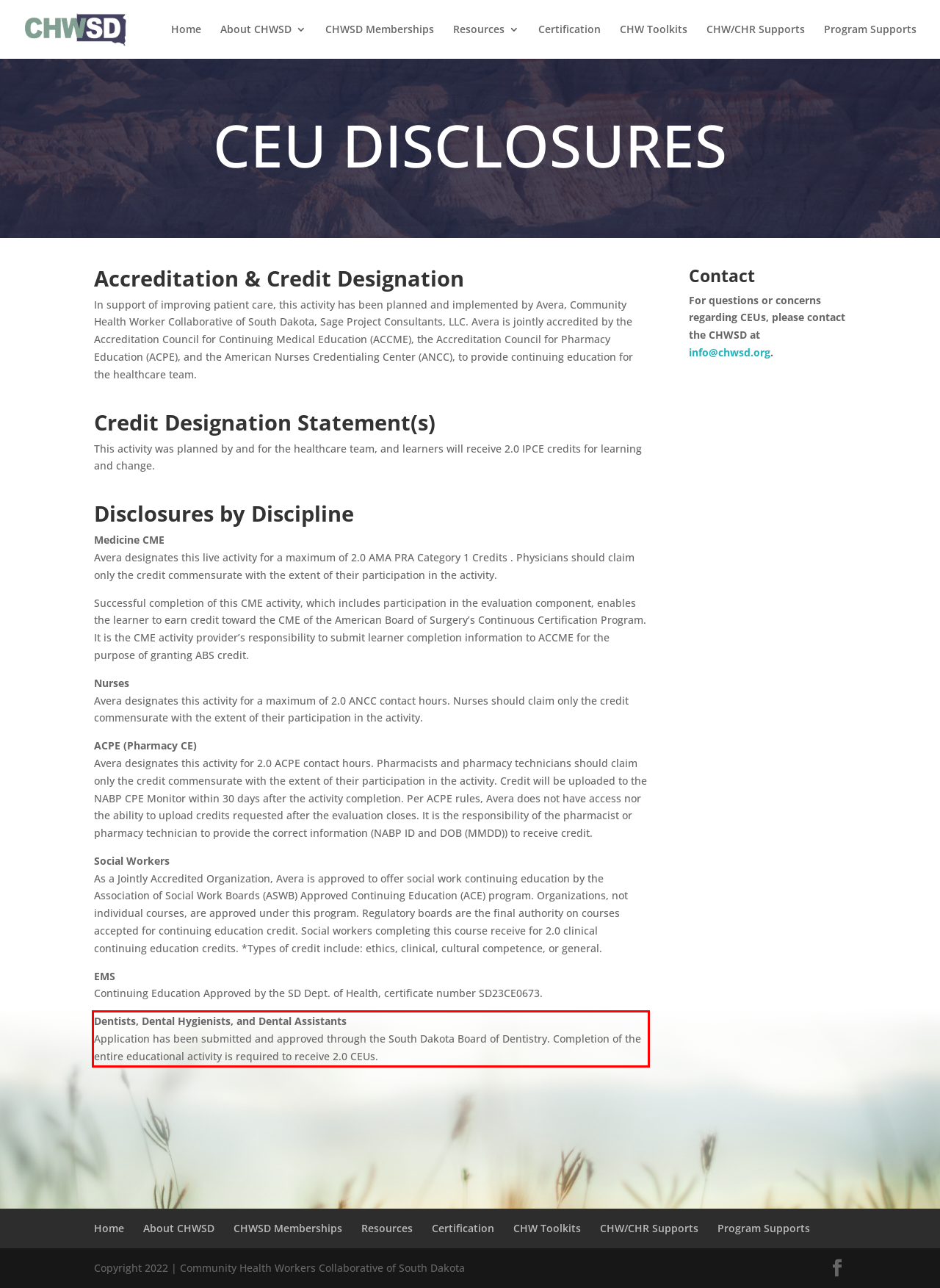Given a webpage screenshot with a red bounding box, perform OCR to read and deliver the text enclosed by the red bounding box.

Dentists, Dental Hygienists, and Dental Assistants Application has been submitted and approved through the South Dakota Board of Dentistry. Completion of the entire educational activity is required to receive 2.0 CEUs.